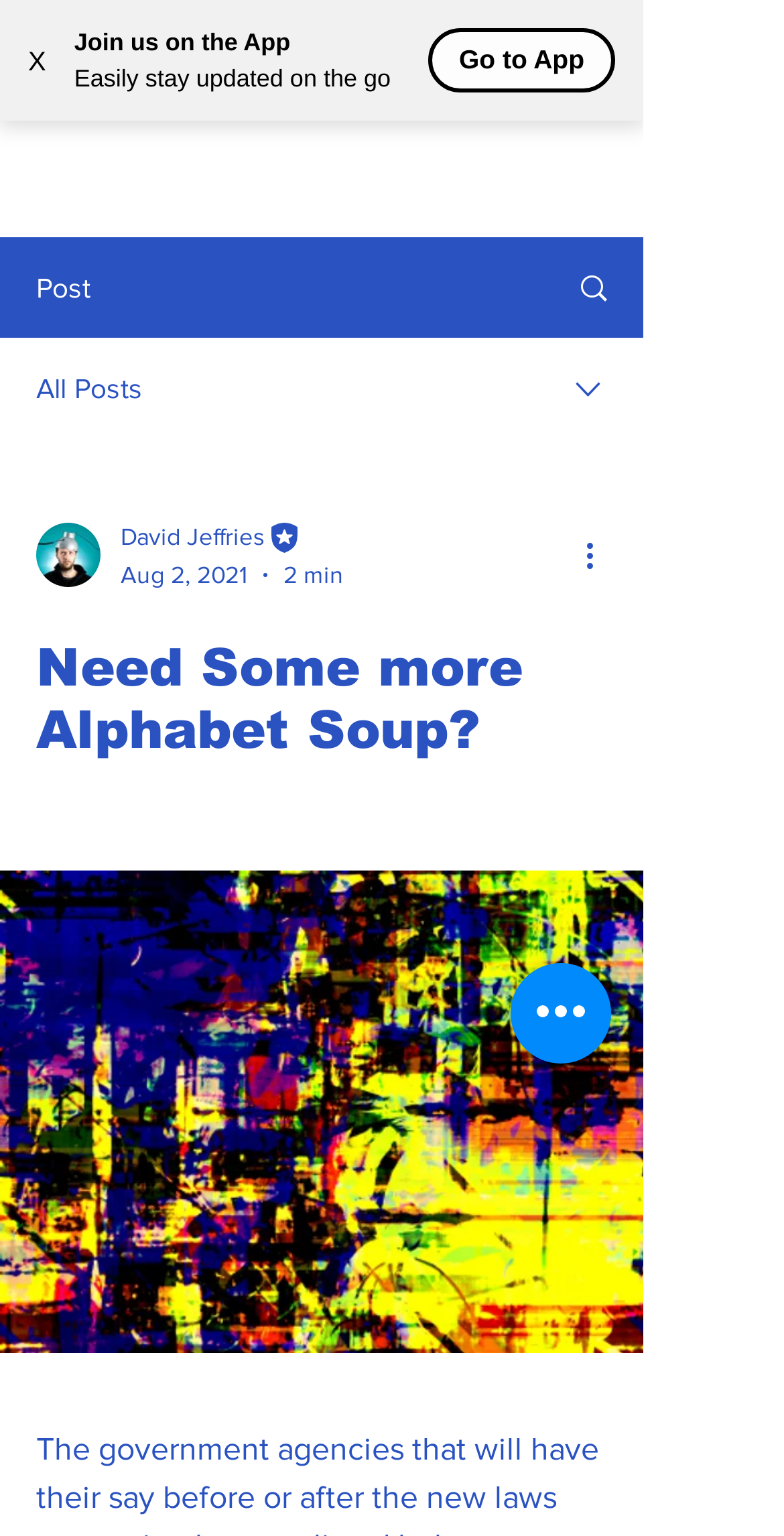Extract the main heading text from the webpage.

Need Some more Alphabet Soup?